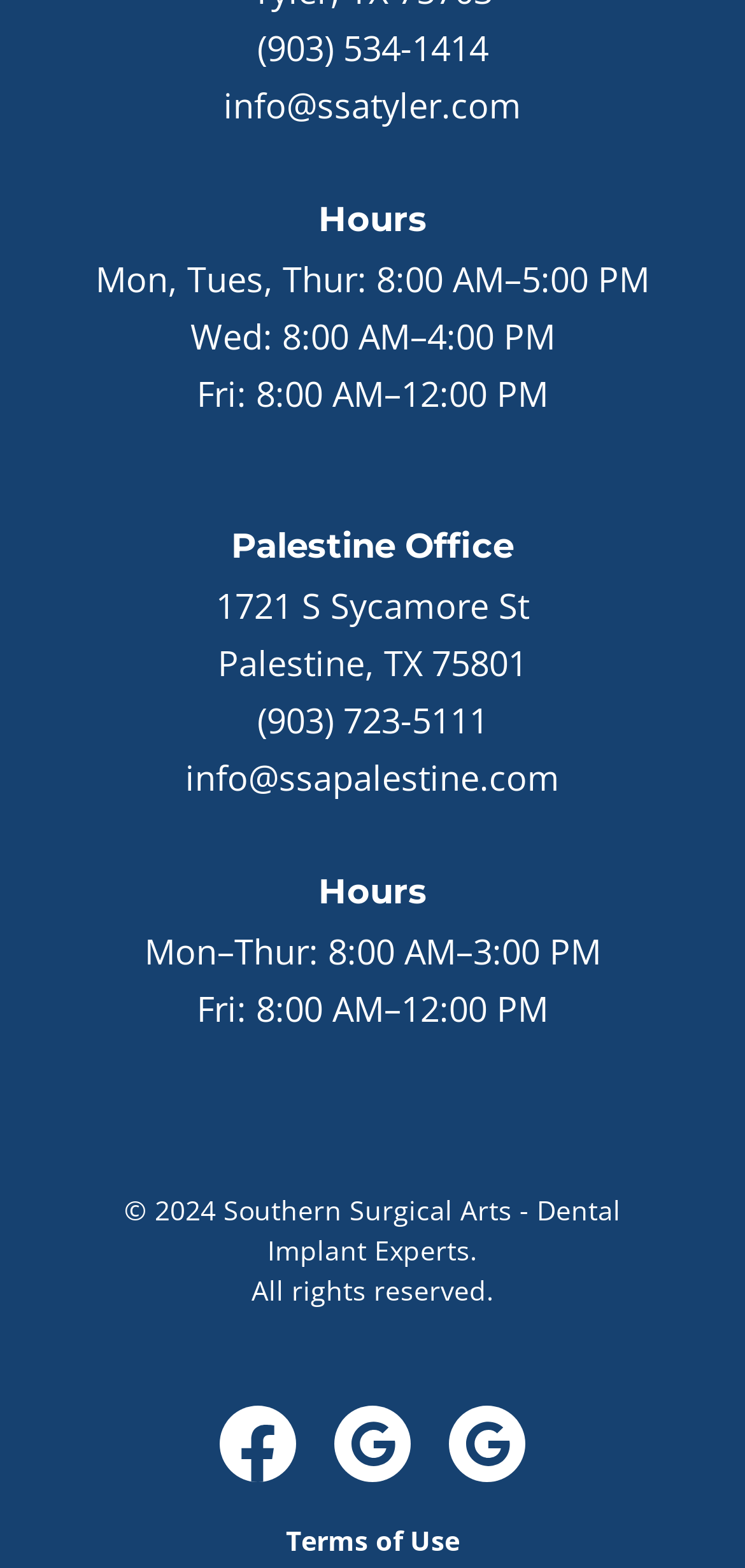Given the element description (903) 534-1414, specify the bounding box coordinates of the corresponding UI element in the format (top-left x, top-left y, bottom-right x, bottom-right y). All values must be between 0 and 1.

[0.345, 0.016, 0.655, 0.045]